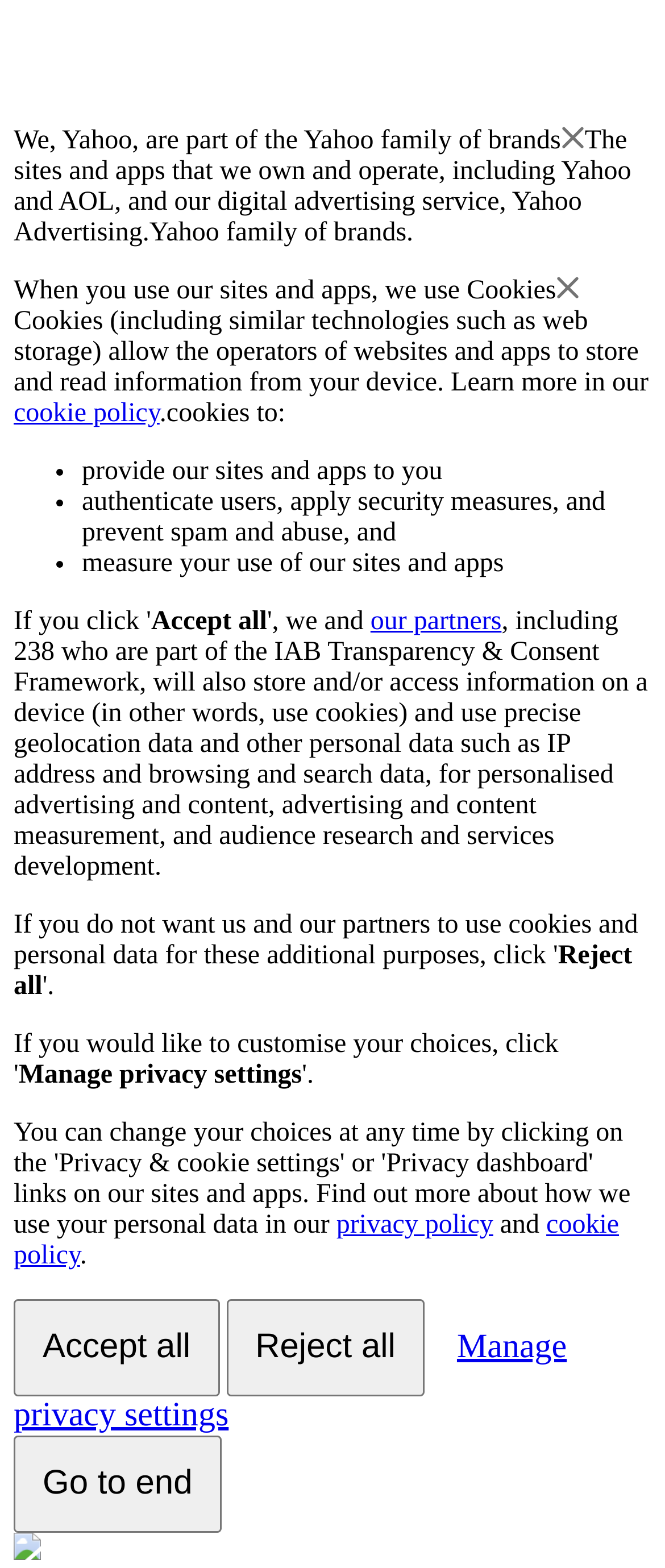Analyze the image and deliver a detailed answer to the question: What is the purpose of using cookies?

The webpage mentions that cookies are used to 'provide our sites and apps to you', which indicates that one of the purposes of using cookies is to provide sites and apps to users.